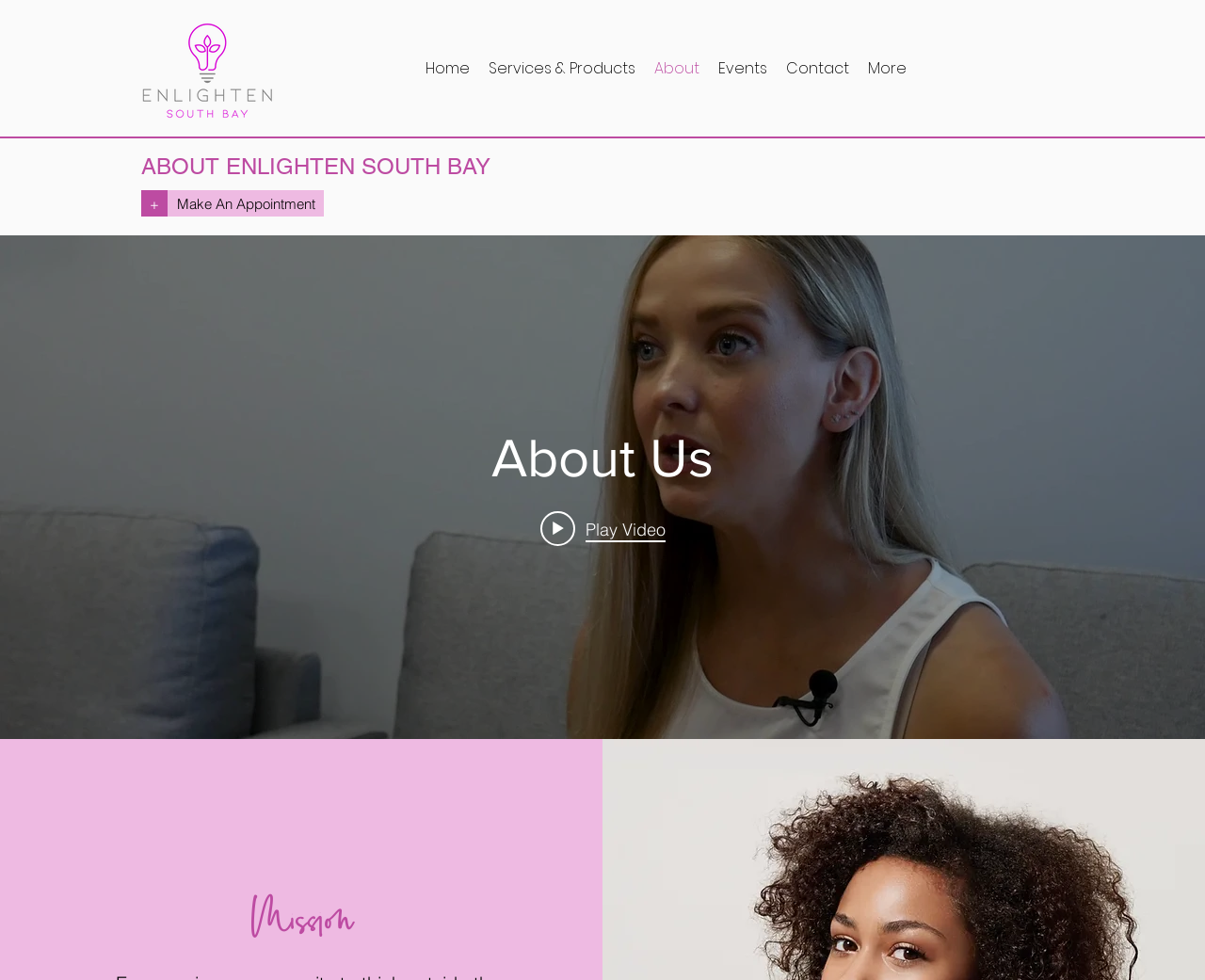Please find the bounding box coordinates of the element's region to be clicked to carry out this instruction: "Make an appointment".

[0.139, 0.194, 0.269, 0.221]